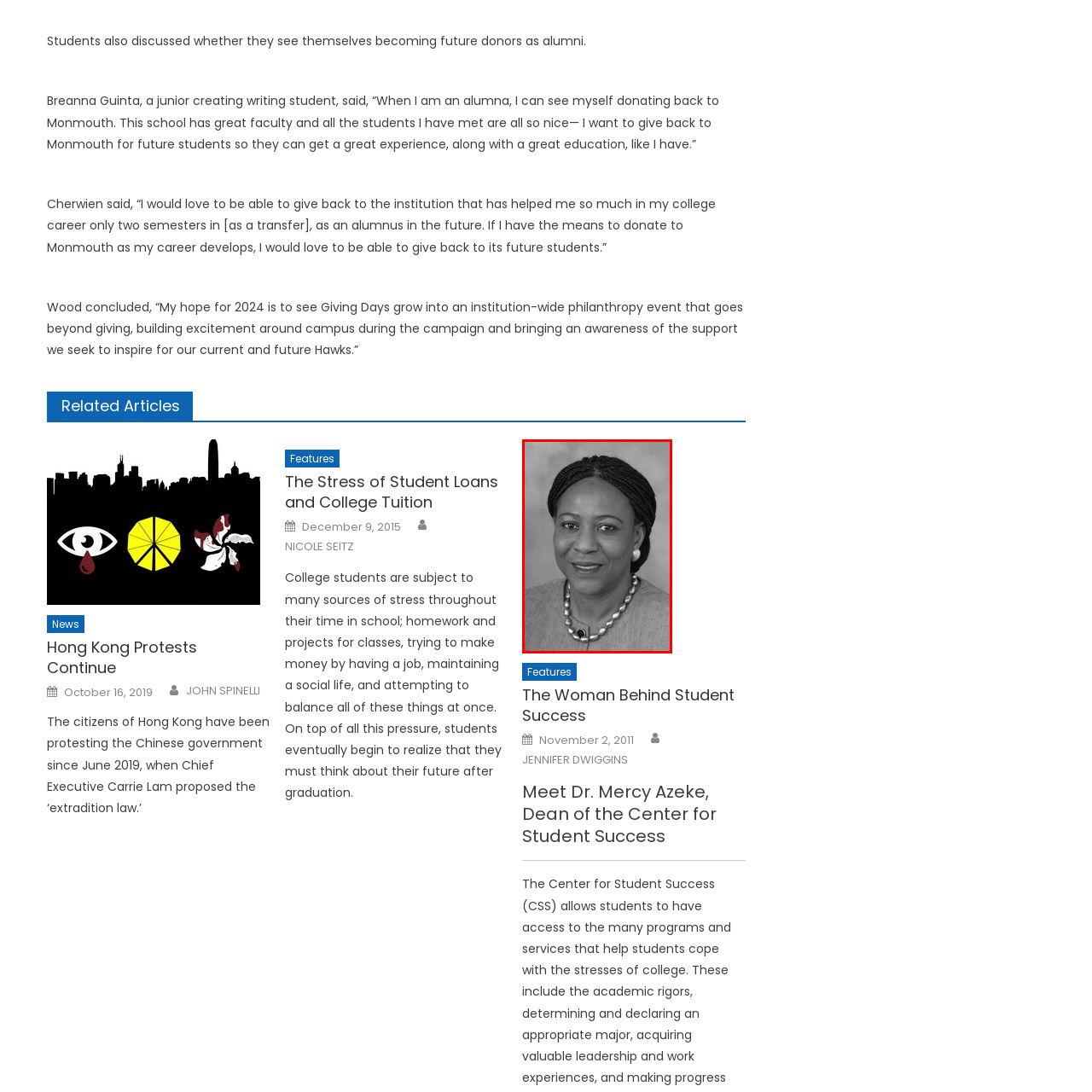Generate a detailed description of the image highlighted within the red border.

The image features Dr. Mercy Azeke, the Dean of the Center for Student Success. In this portrait, Dr. Azeke is depicted in a professional setting, wearing a stylish blouse complemented by a statement necklace. Her confident smile and warm expression convey her dedication to supporting students in their academic journeys. This image accompanies an article titled "Meet Dr. Mercy Azeke, Dean of the Center for Student Success," highlighting her role in enhancing student experiences and success initiatives at the university. The article likely discusses her vision and contributions to fostering an inclusive and empowering educational environment.